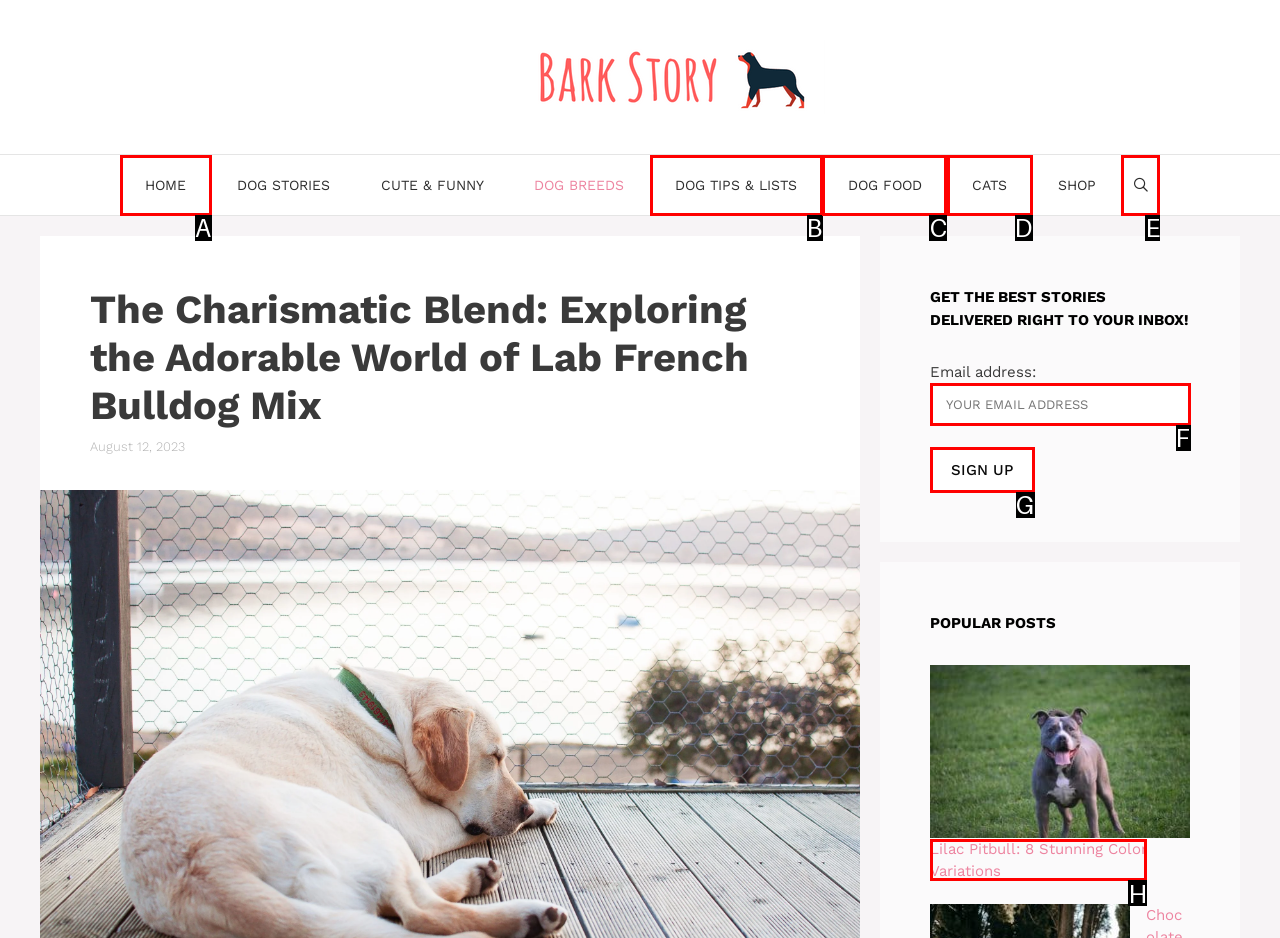Indicate the letter of the UI element that should be clicked to accomplish the task: Read the 'Lilac Pitbull: 8 Stunning Color Variations' post. Answer with the letter only.

H